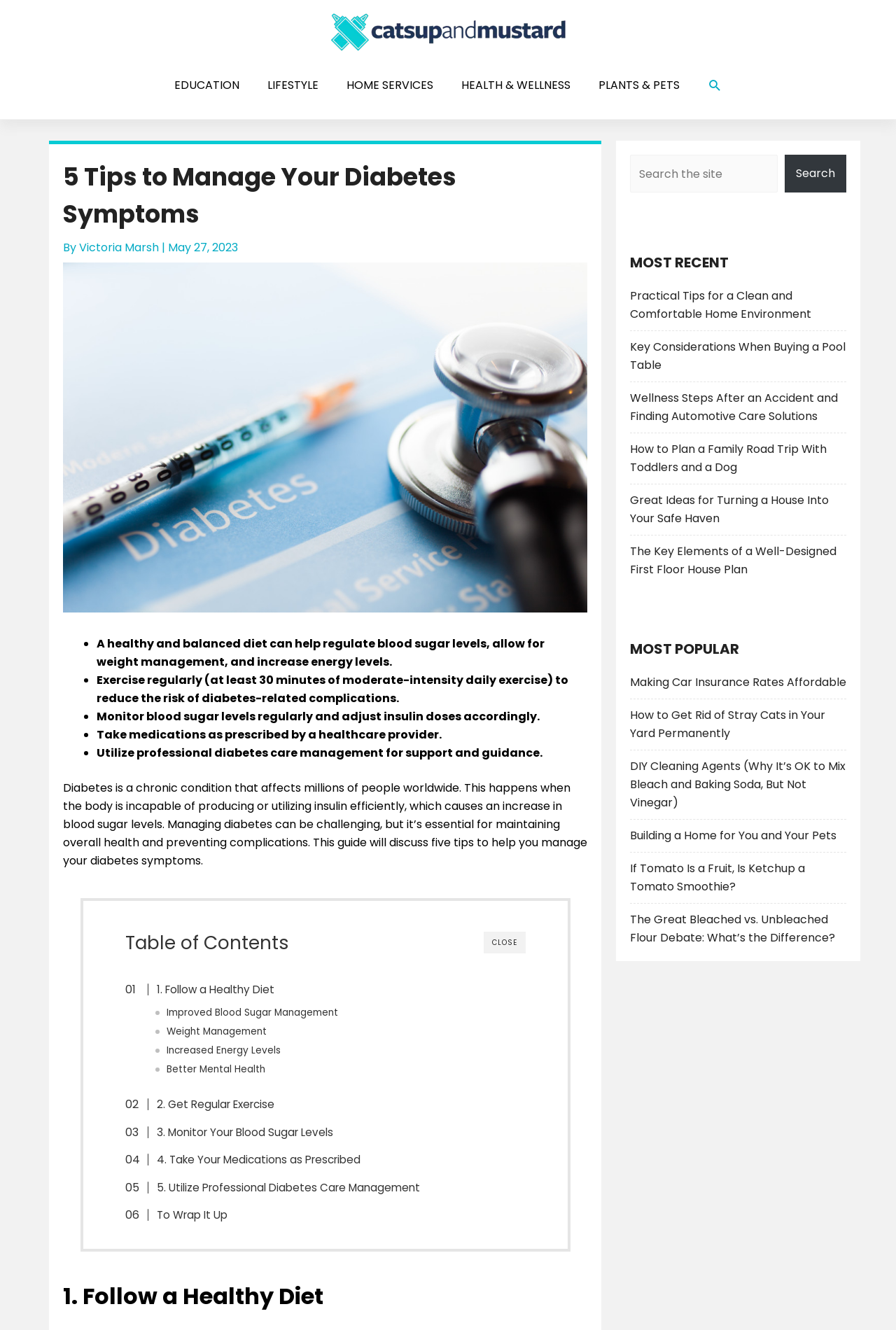Please find and give the text of the main heading on the webpage.

5 Tips to Manage Your Diabetes Symptoms